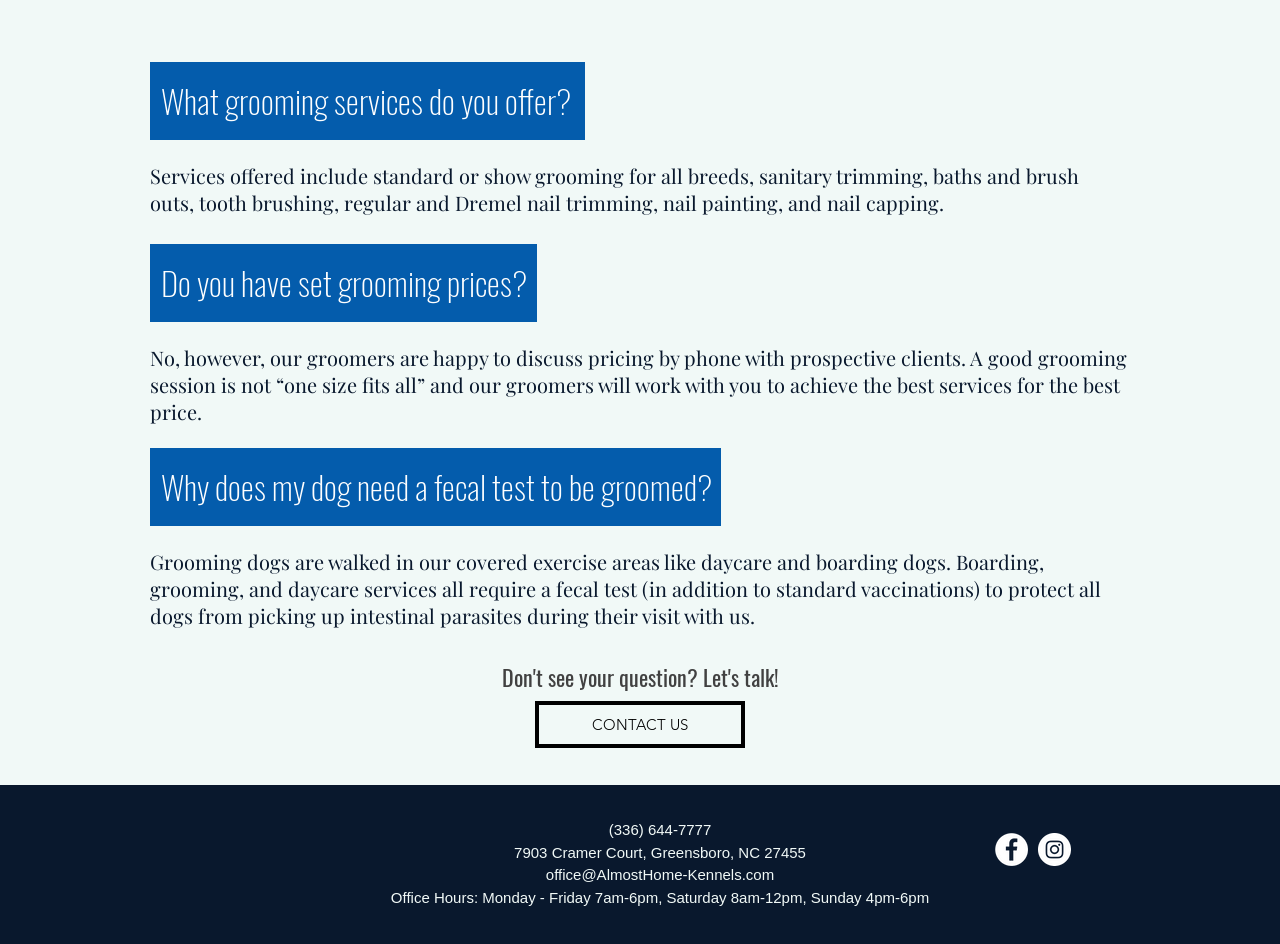Identify the bounding box coordinates for the UI element described as: "office@AlmostHome-Kennels.com". The coordinates should be provided as four floats between 0 and 1: [left, top, right, bottom].

[0.426, 0.917, 0.605, 0.935]